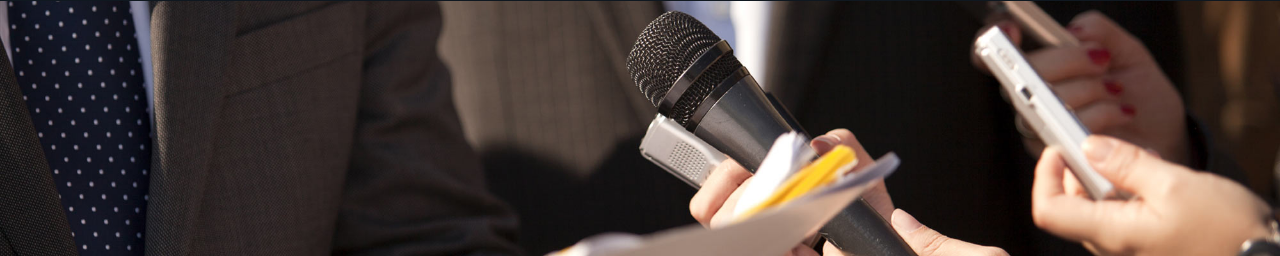What are the reporters holding?
Please provide a comprehensive answer based on the visual information in the image.

The reporters surrounding the microphone are holding various items, including notes and a digital device, which implies that they are preparing to capture information or conduct interviews, highlighting their engagement in the press event.